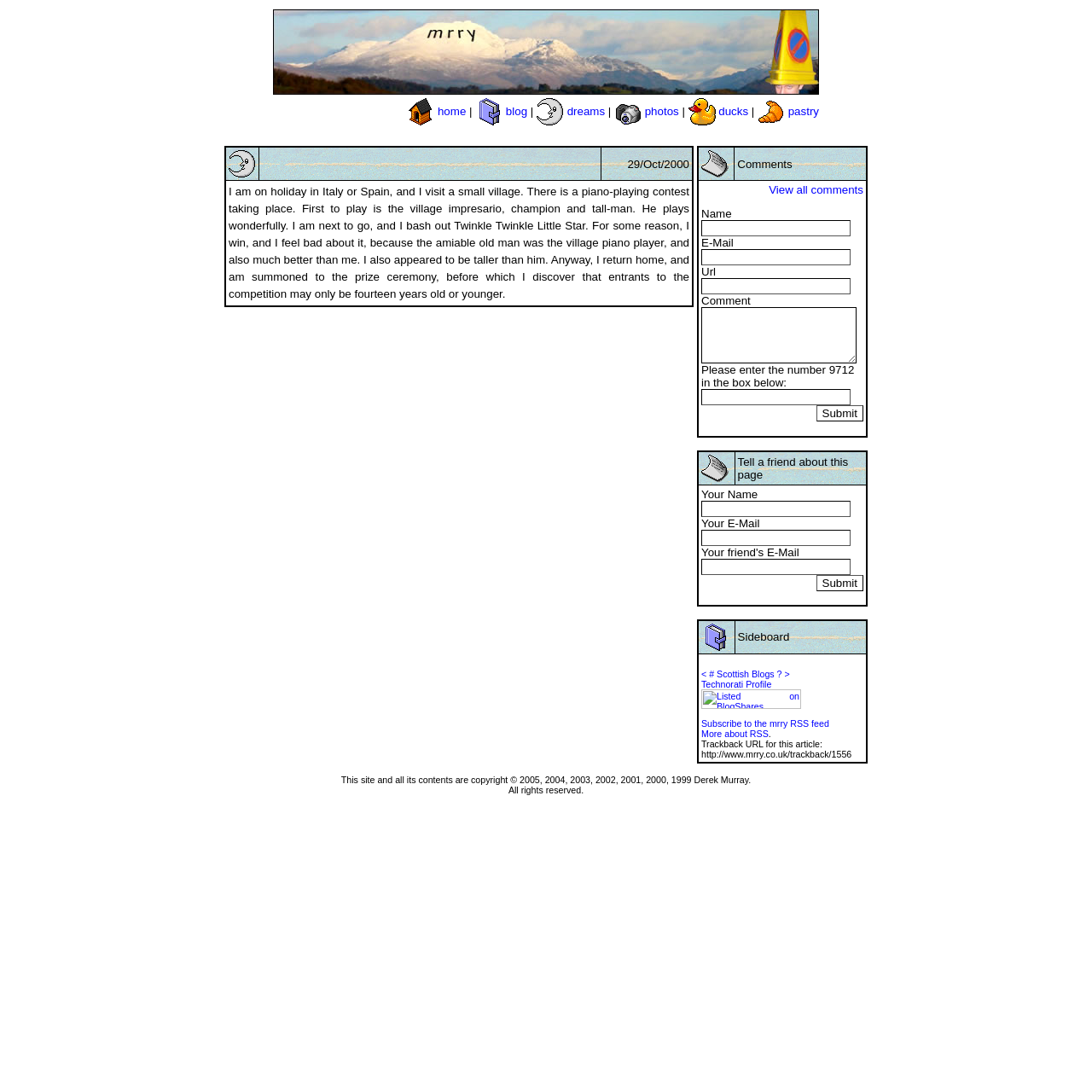Utilize the information from the image to answer the question in detail:
What is the title of the section below the dream entry?

I found the 'gridcell' element with the description 'Comments' below the dream entry, which suggests that the section is for comments.